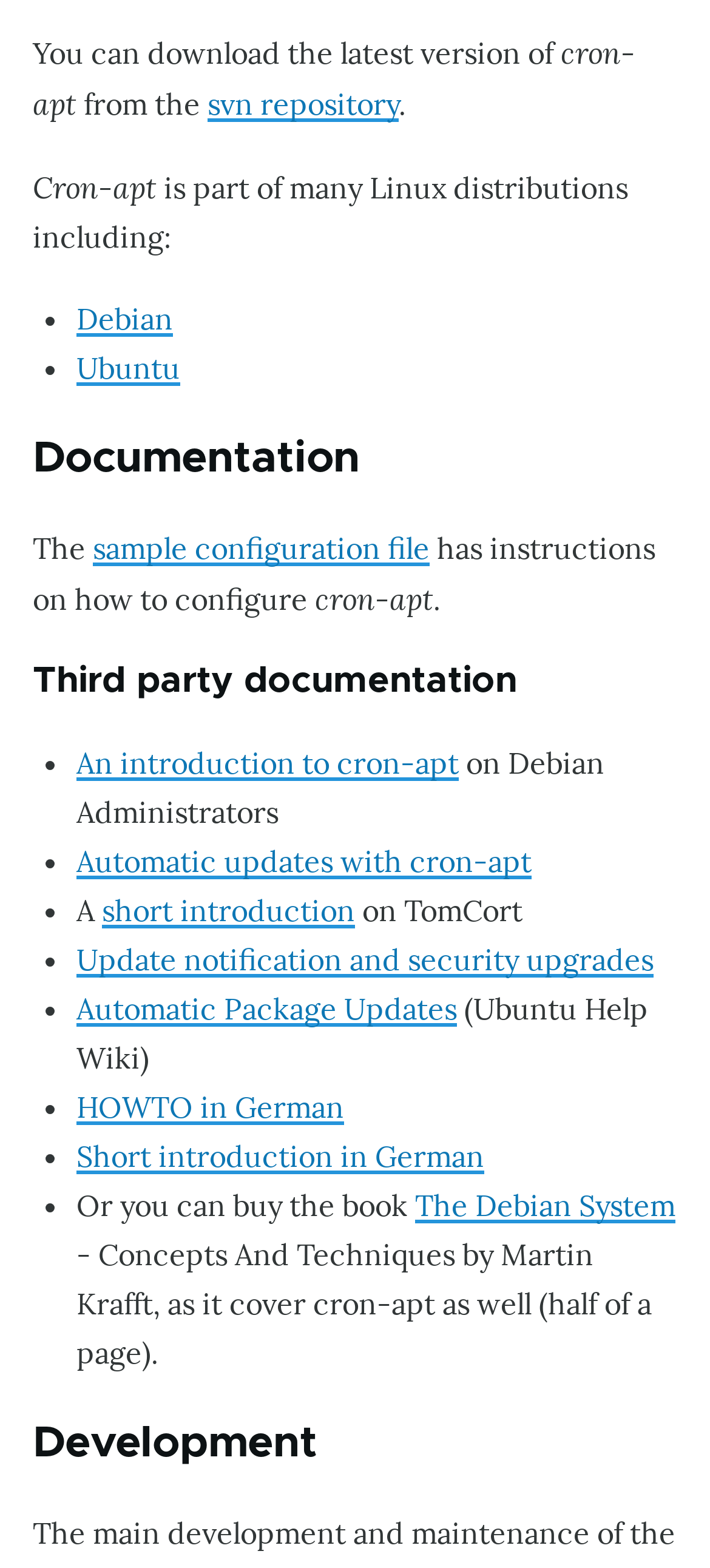Extract the bounding box for the UI element that matches this description: "sample configuration file".

[0.131, 0.338, 0.605, 0.361]